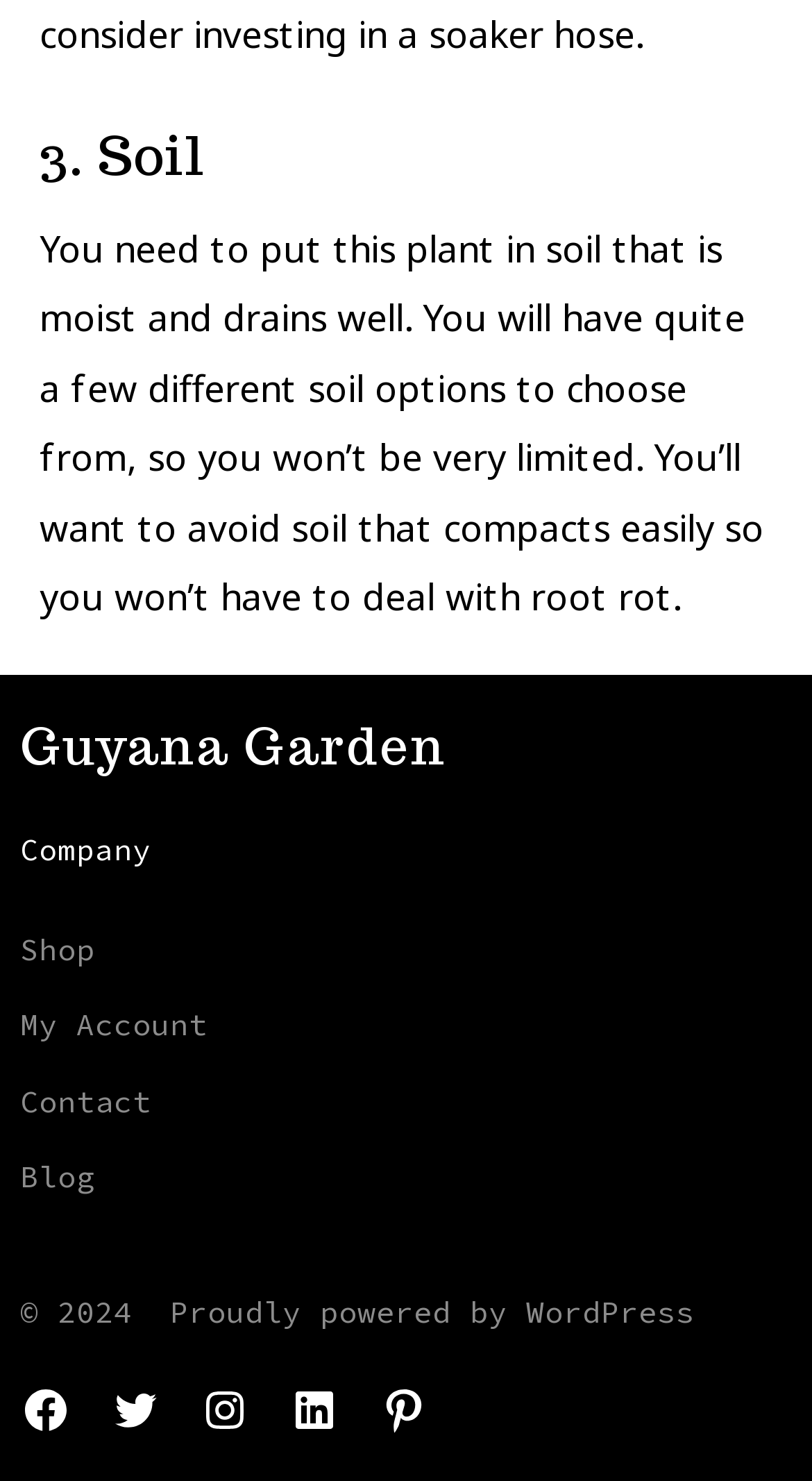Specify the bounding box coordinates for the region that must be clicked to perform the given instruction: "Read the 'Blog'".

[0.024, 0.782, 0.117, 0.807]